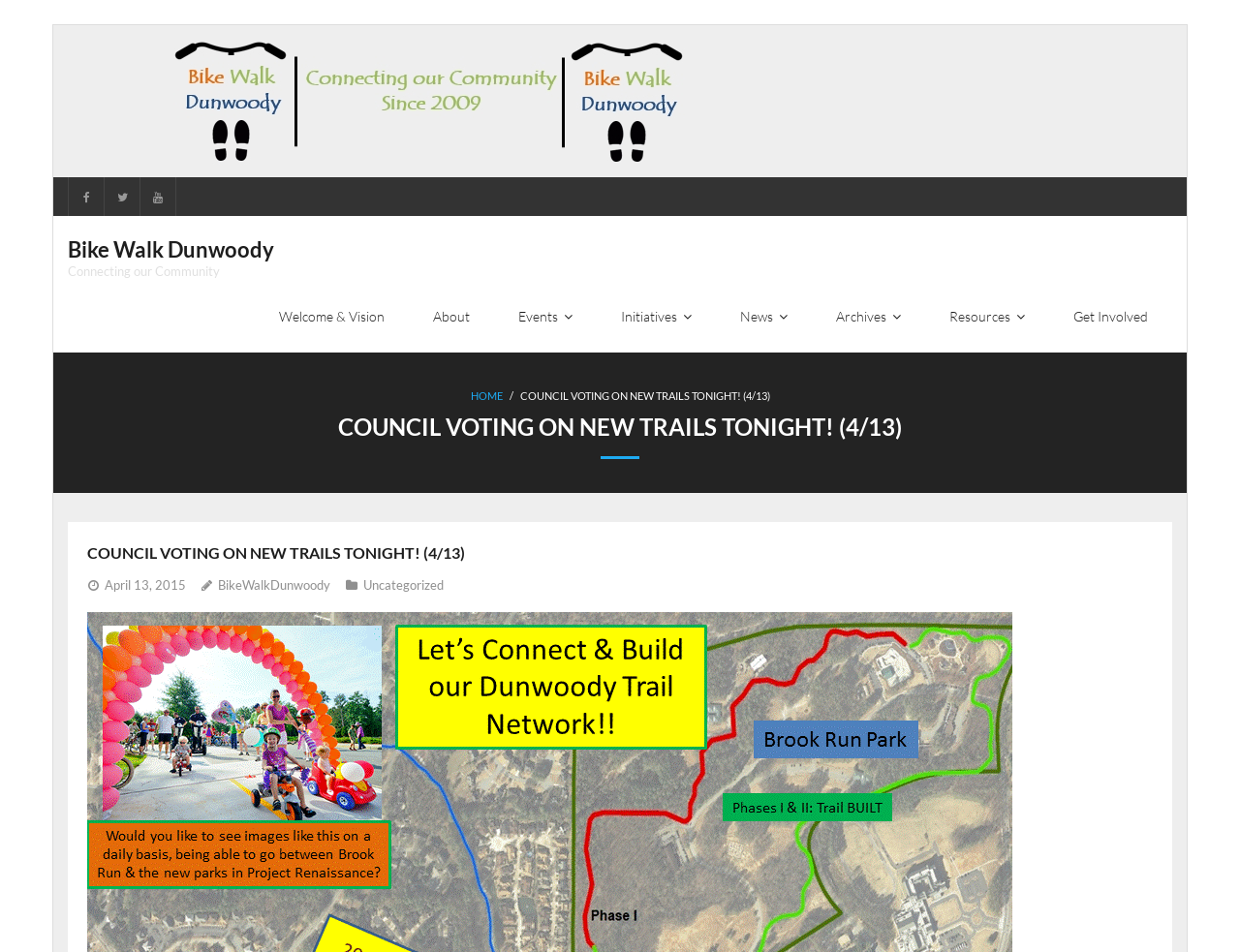Identify the bounding box of the UI element that matches this description: "Get Involved".

[0.846, 0.296, 0.945, 0.369]